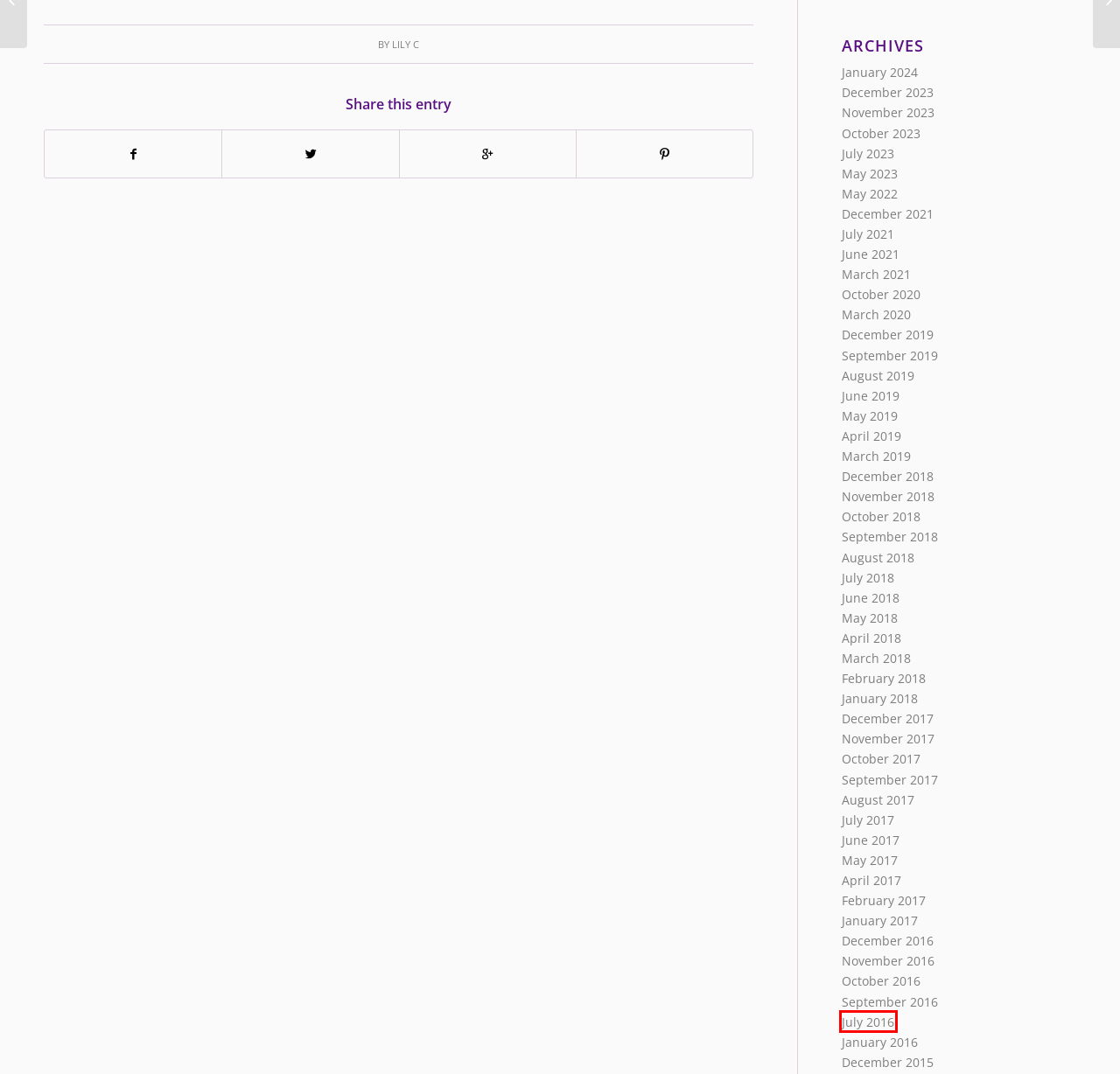You are looking at a webpage screenshot with a red bounding box around an element. Pick the description that best matches the new webpage after interacting with the element in the red bounding box. The possible descriptions are:
A. May 2019 – CK Animal Rescue
B. July 2016 – CK Animal Rescue
C. September 2017 – CK Animal Rescue
D. June 2021 – CK Animal Rescue
E. January 2017 – CK Animal Rescue
F. April 2019 – CK Animal Rescue
G. June 2017 – CK Animal Rescue
H. April 2018 – CK Animal Rescue

B